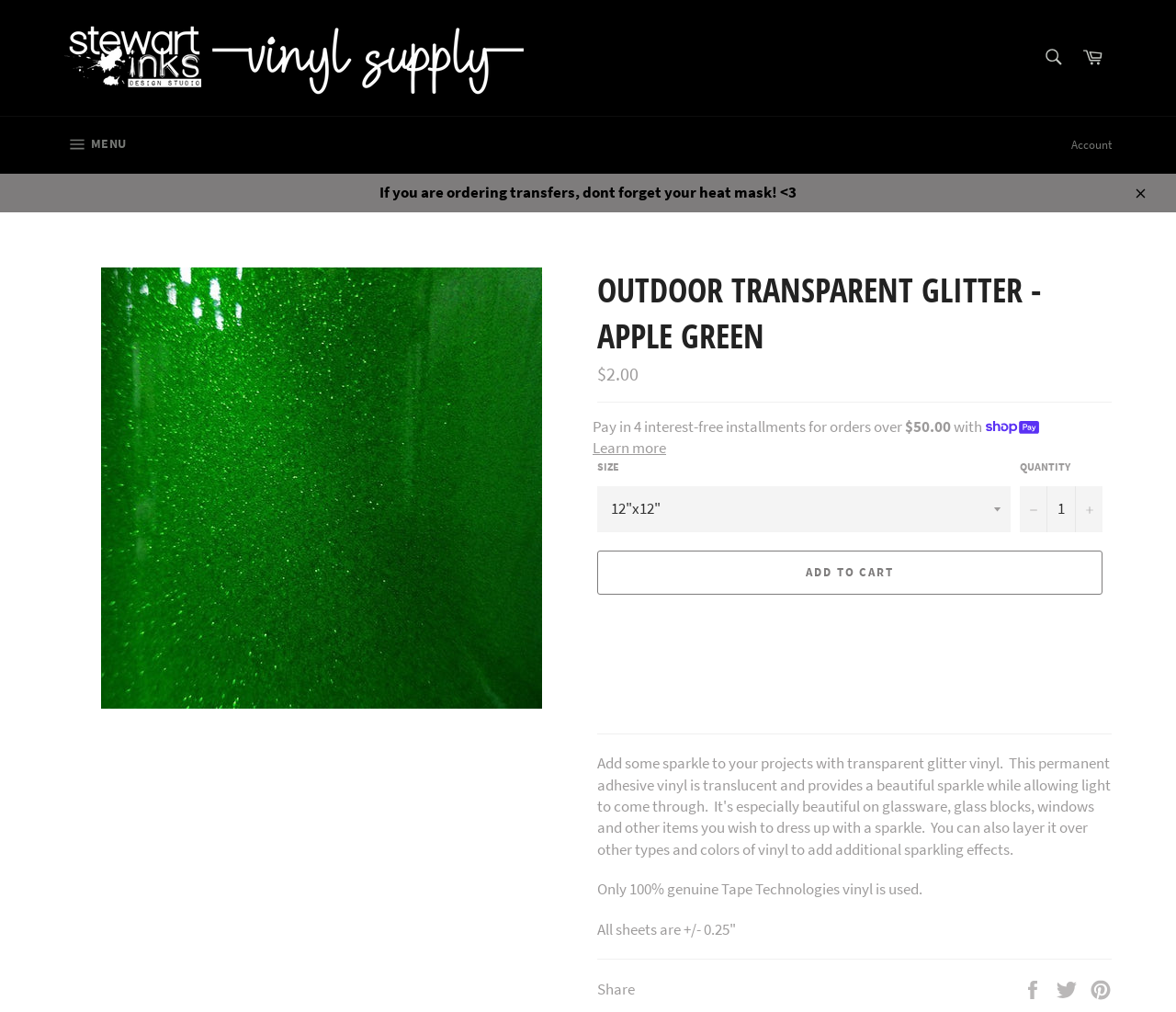Please specify the coordinates of the bounding box for the element that should be clicked to carry out this instruction: "View cart". The coordinates must be four float numbers between 0 and 1, formatted as [left, top, right, bottom].

[0.912, 0.037, 0.945, 0.078]